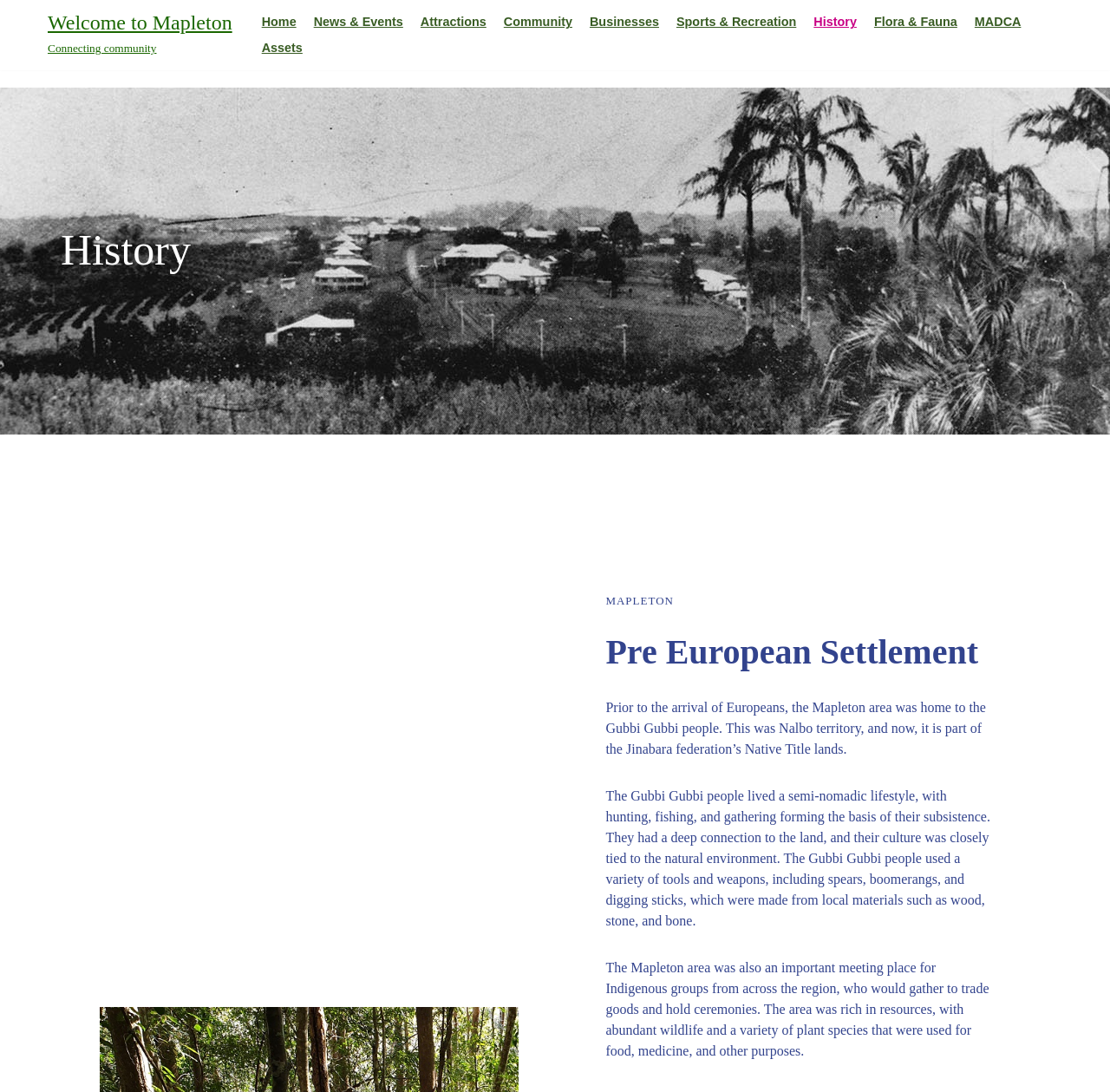Locate the bounding box coordinates of the clickable area needed to fulfill the instruction: "Click on 'News & Events'".

[0.283, 0.008, 0.363, 0.032]